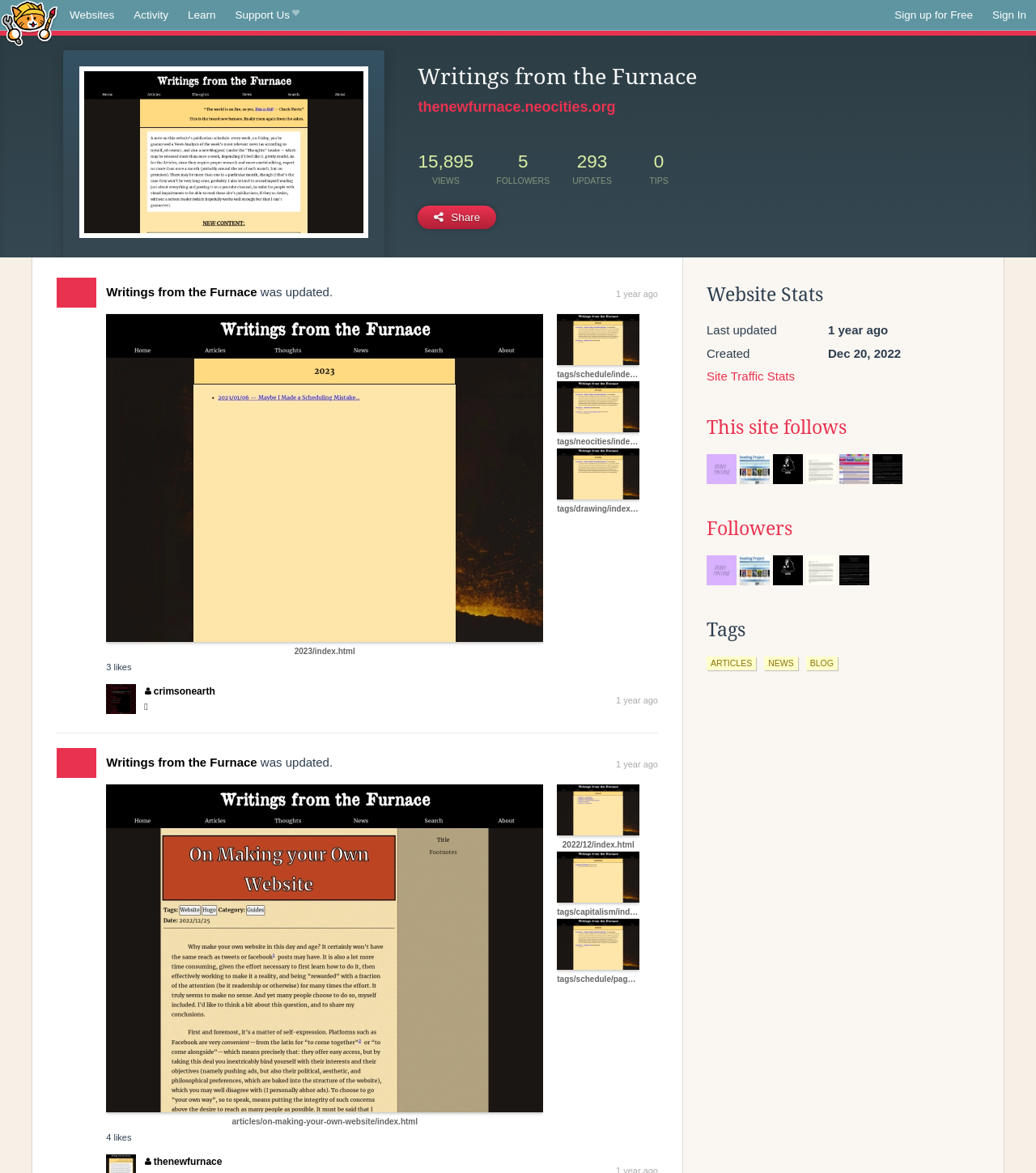Generate a thorough explanation of the webpage's elements.

This webpage is about Neocities, a platform for creating and surfing websites for free. At the top, there is a navigation bar with links to "Websites", "Activity", "Learn", "Support Us", "Sign up for Free", and "Sign In". Below the navigation bar, there is a heading "Neocities.org" with an image of the Neocities logo.

On the left side of the page, there is a section dedicated to a website called "Writings from the Furnace". It displays the website's title, a link to the website, and some statistics, including 15,895 views, 293 followers, and 0 tips. There are also links to share the website and to view updates.

Below the website statistics, there are several links to articles and tags, including "2023", "Schedule", "Neocities", "Drawing", and "Capitalism". Each link has an accompanying image.

On the right side of the page, there is a section titled "Website Stats" that displays information about the website, including the last updated date and creation date. There is also a link to "Site Traffic Stats" and a section that shows the websites that "Writings from the Furnace" follows.

Further down the page, there is a section titled "Followers" that displays a list of followers, and another section titled "Tags" that lists various tags related to the website.